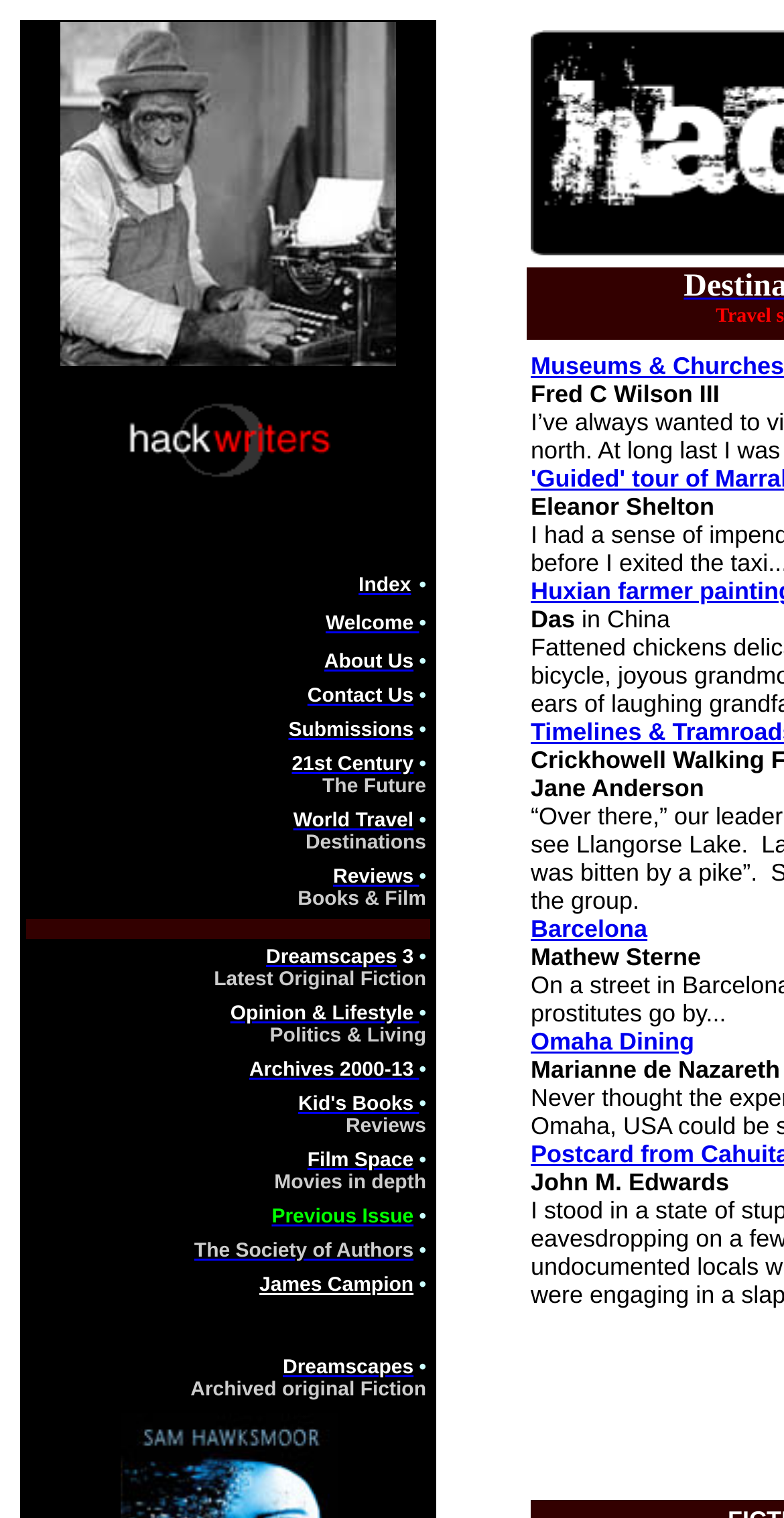How many rows are there in the gridcell?
Please look at the screenshot and answer using one word or phrase.

24